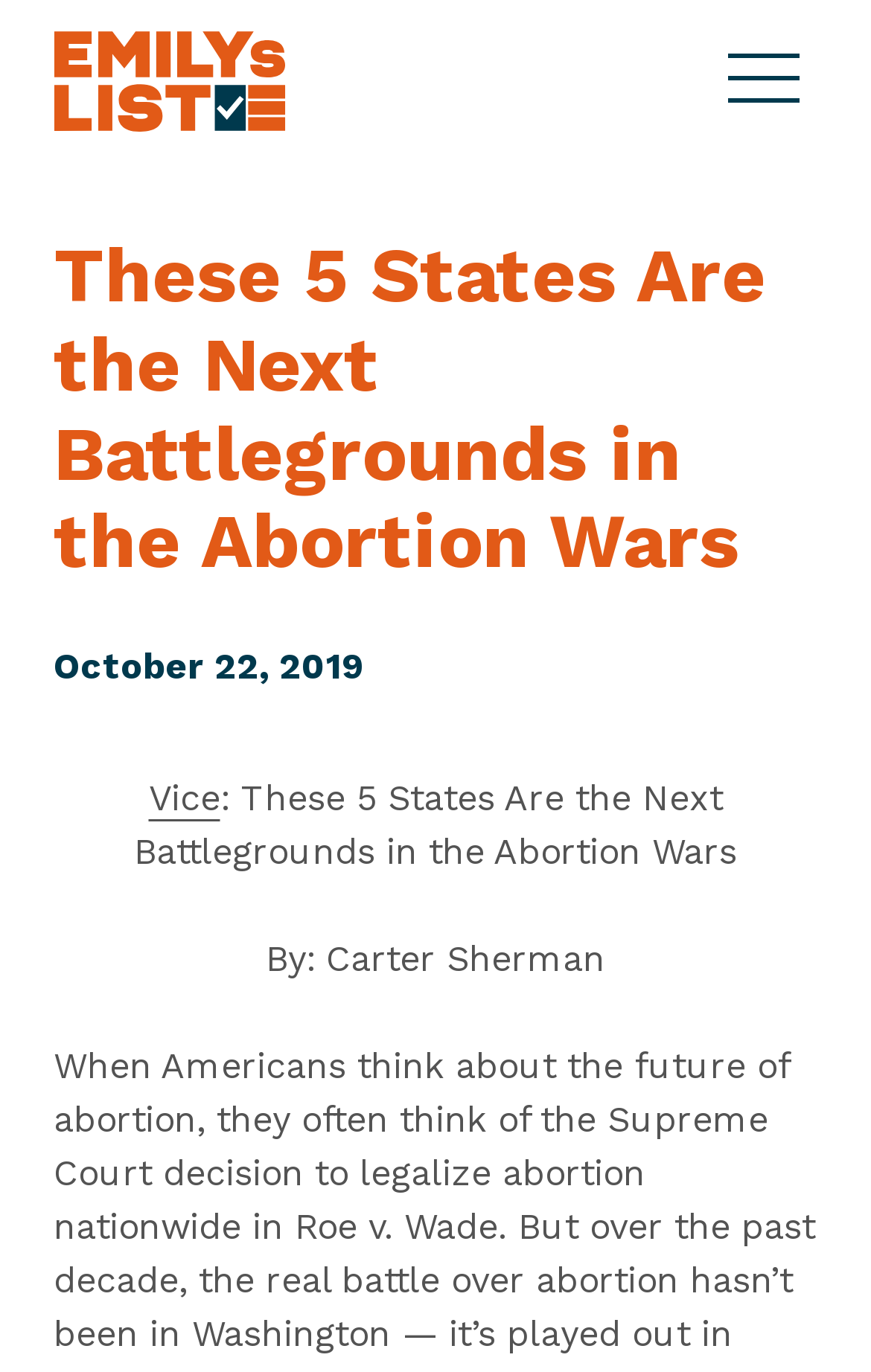Extract the main heading from the webpage content.

These 5 States Are the Next Battlegrounds in the Abortion Wars